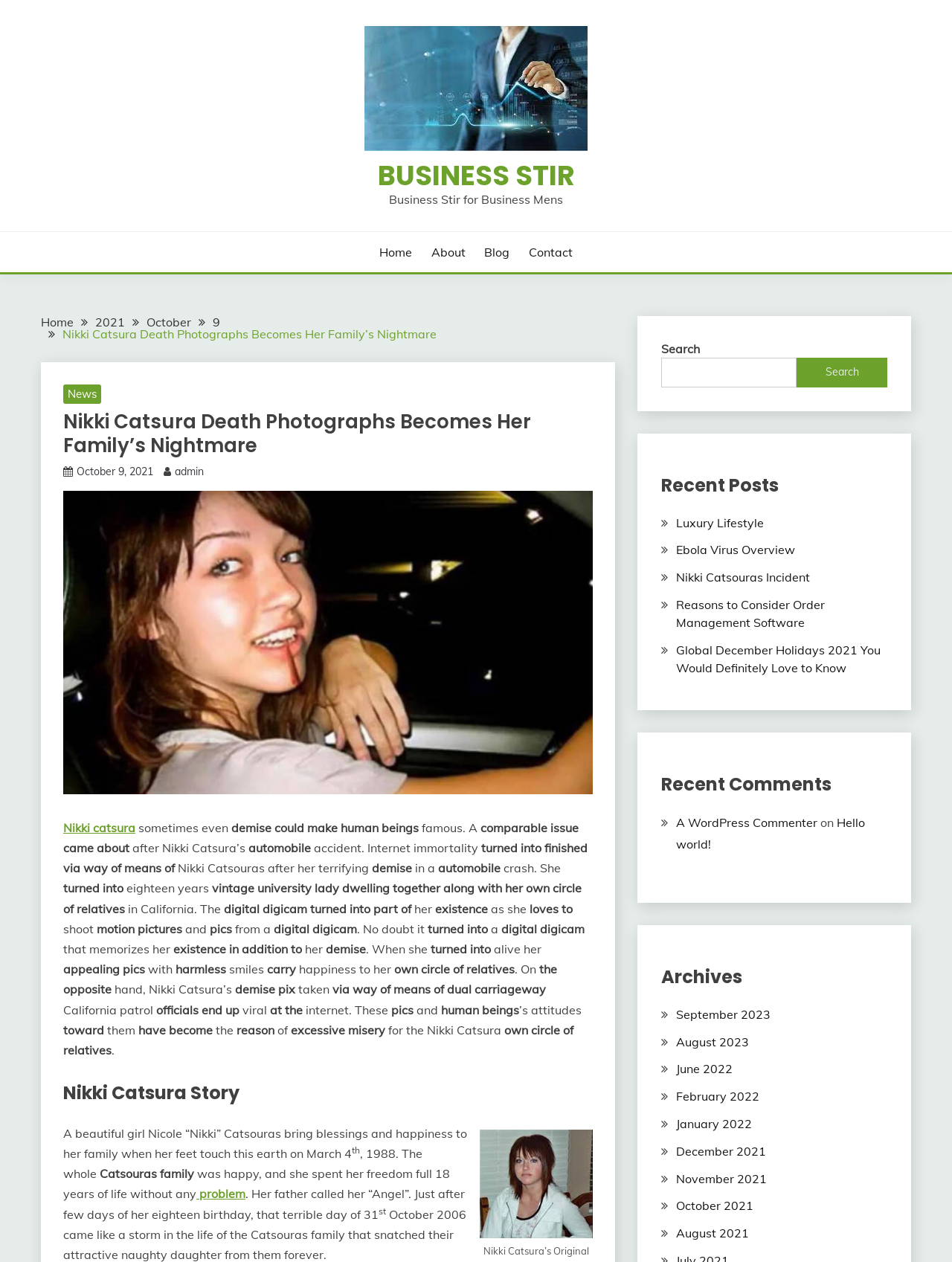Can you determine the bounding box coordinates of the area that needs to be clicked to fulfill the following instruction: "Click on the 'Contact' link"?

[0.555, 0.193, 0.601, 0.207]